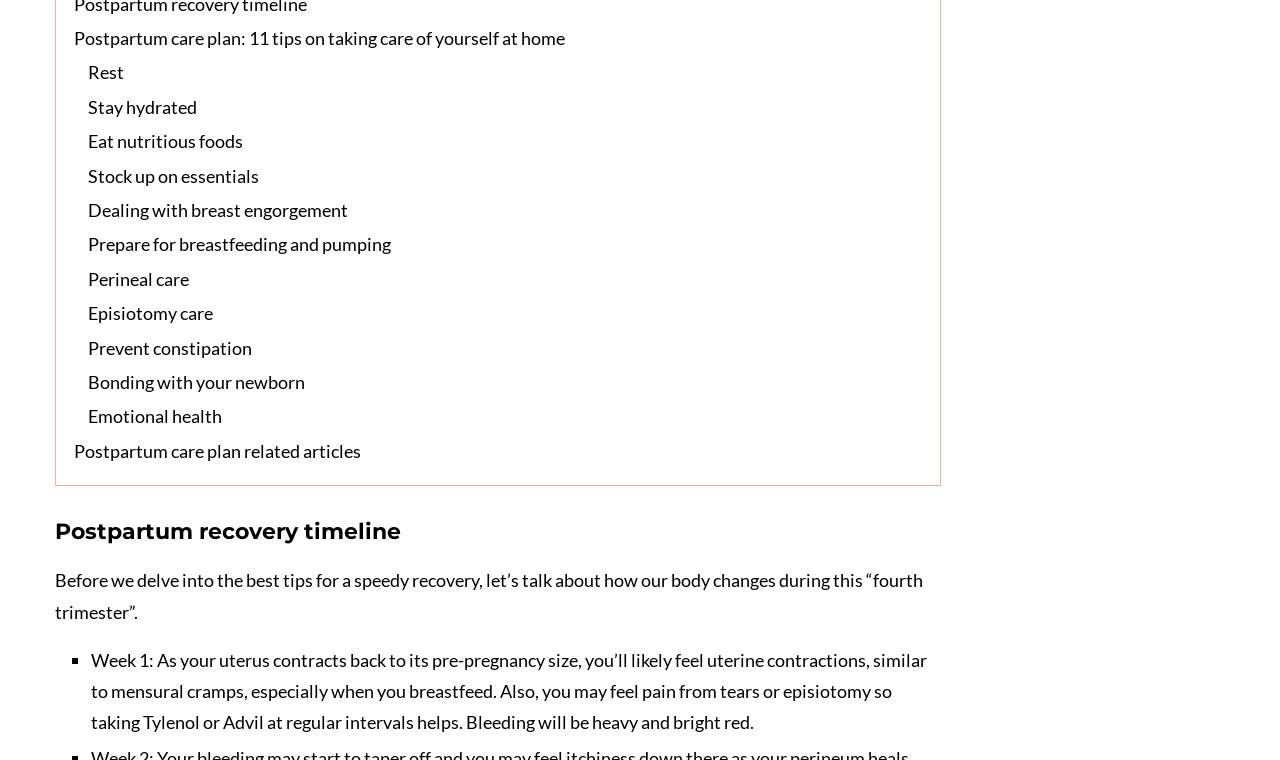Determine the bounding box coordinates of the section I need to click to execute the following instruction: "Read about 'Rest'". Provide the coordinates as four float numbers between 0 and 1, i.e., [left, top, right, bottom].

[0.069, 0.081, 0.097, 0.11]